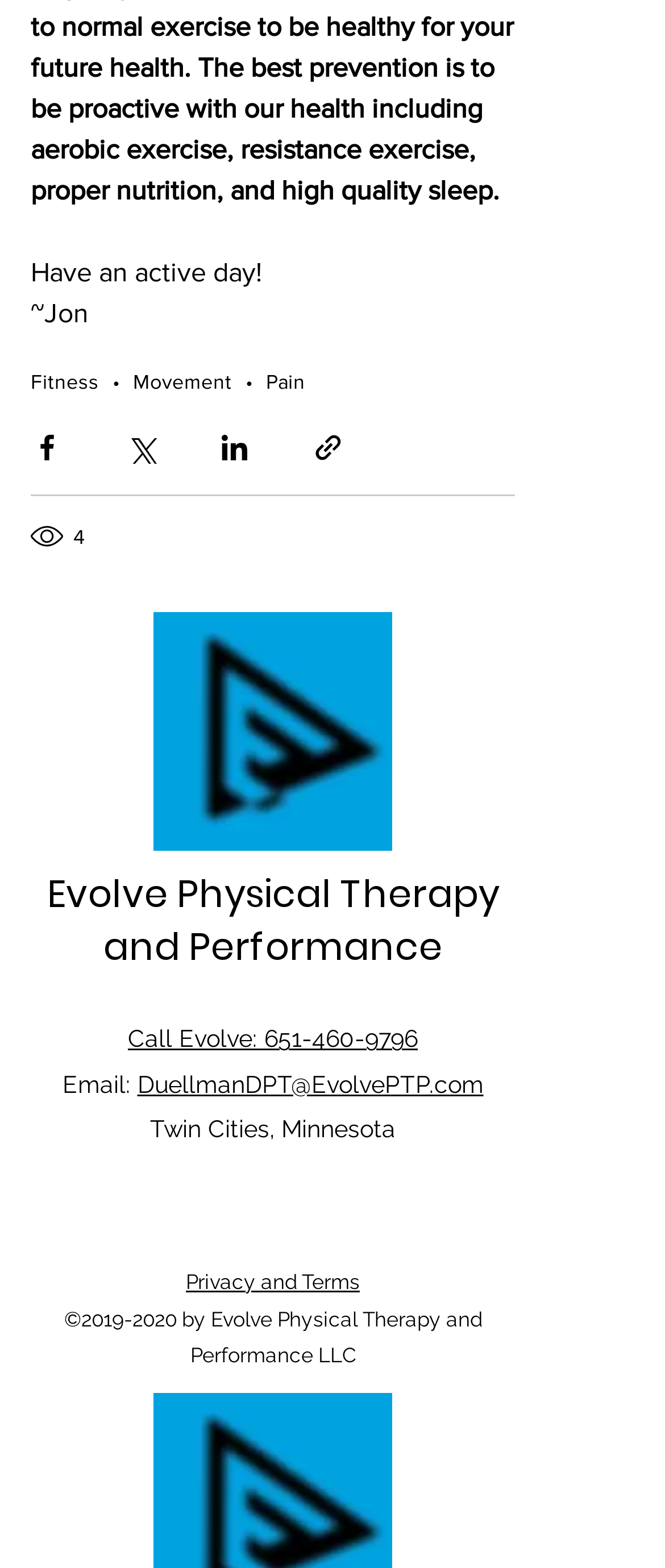Find the bounding box coordinates for the HTML element described as: "Evolve Physical Therapy and Performance". The coordinates should consist of four float values between 0 and 1, i.e., [left, top, right, bottom].

[0.071, 0.554, 0.75, 0.621]